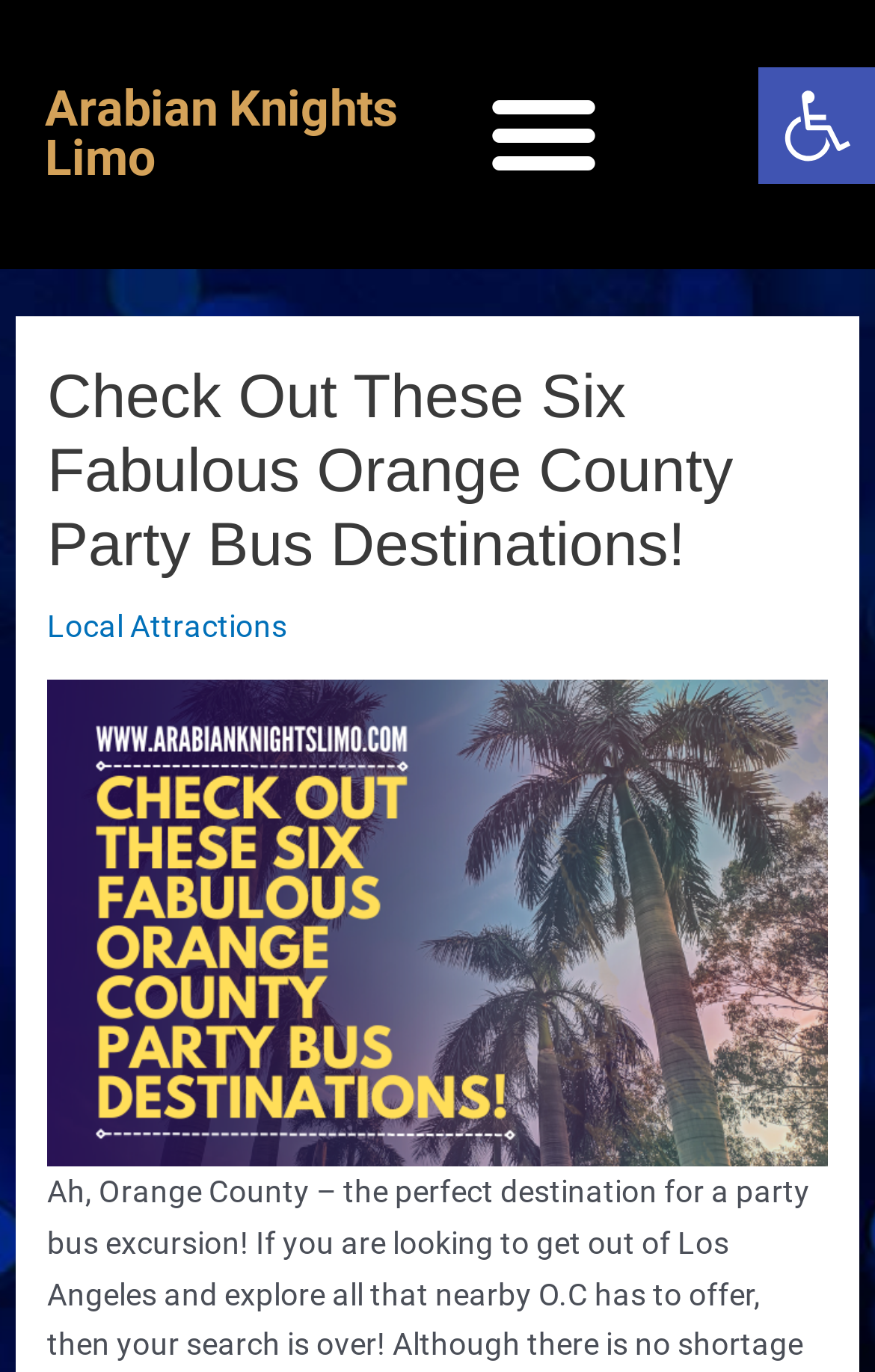Respond concisely with one word or phrase to the following query:
What is the theme of the webpage?

Party bus destinations